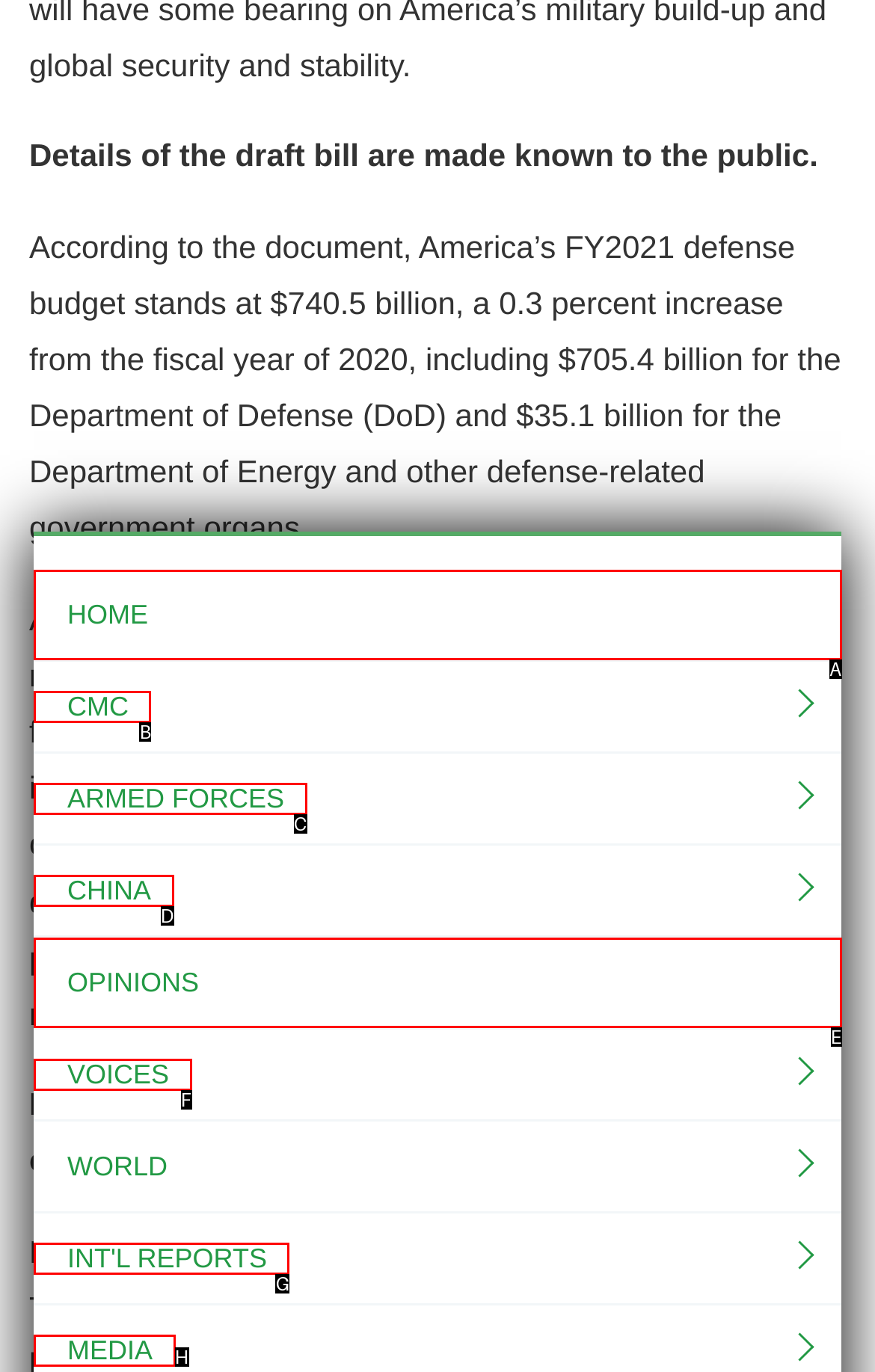Select the HTML element that corresponds to the description: alt="David Krushinsky". Reply with the letter of the correct option.

None